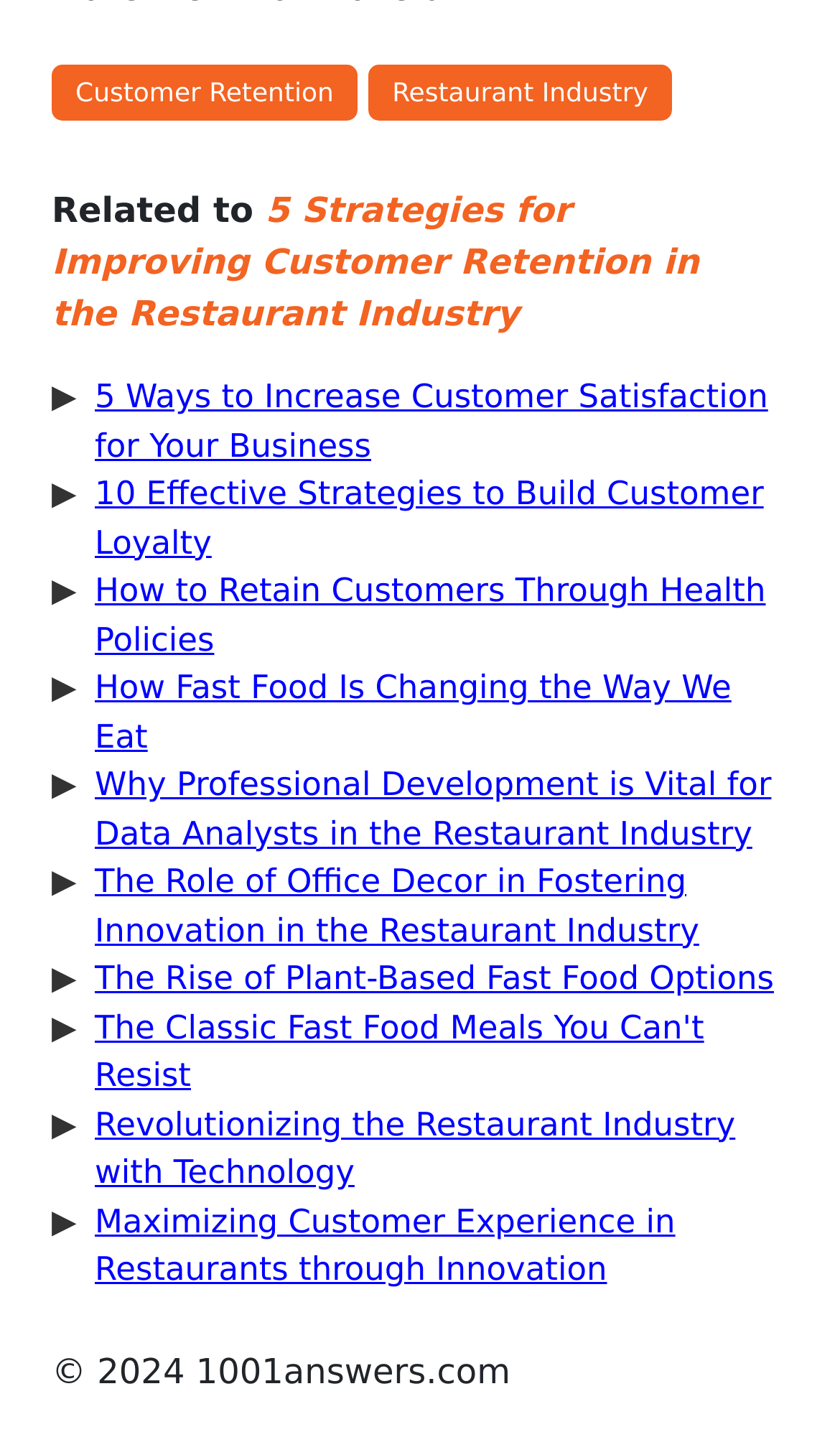What is the longest link text? From the image, respond with a single word or brief phrase.

Maximizing Customer Experience in Restaurants through Innovation